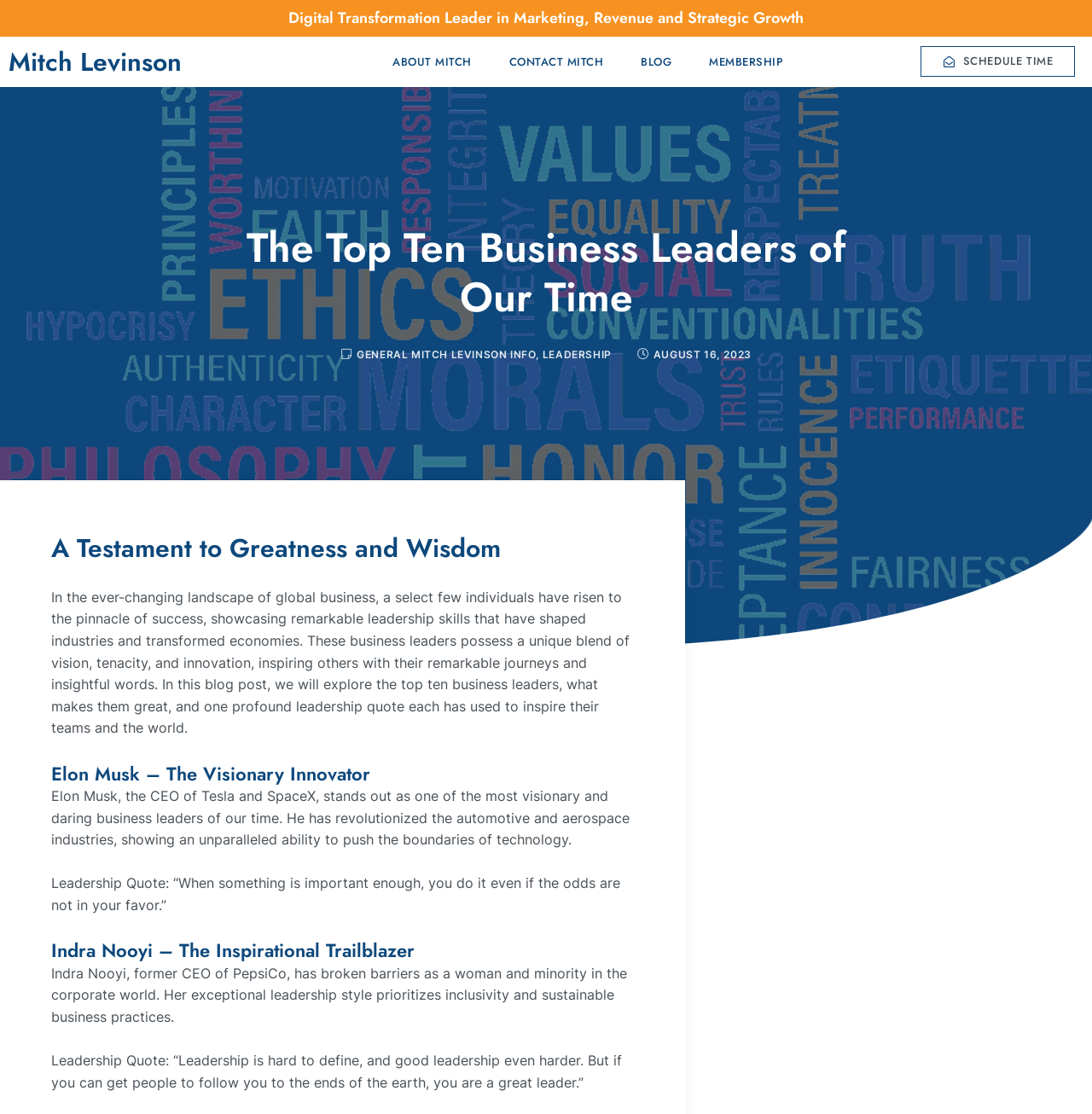What is the leadership quote of Indra Nooyi?
Kindly give a detailed and elaborate answer to the question.

The webpage mentions 'Leadership Quote: “Leadership is hard to define, and good leadership even harder.”' in the section about Indra Nooyi, former CEO of PepsiCo.